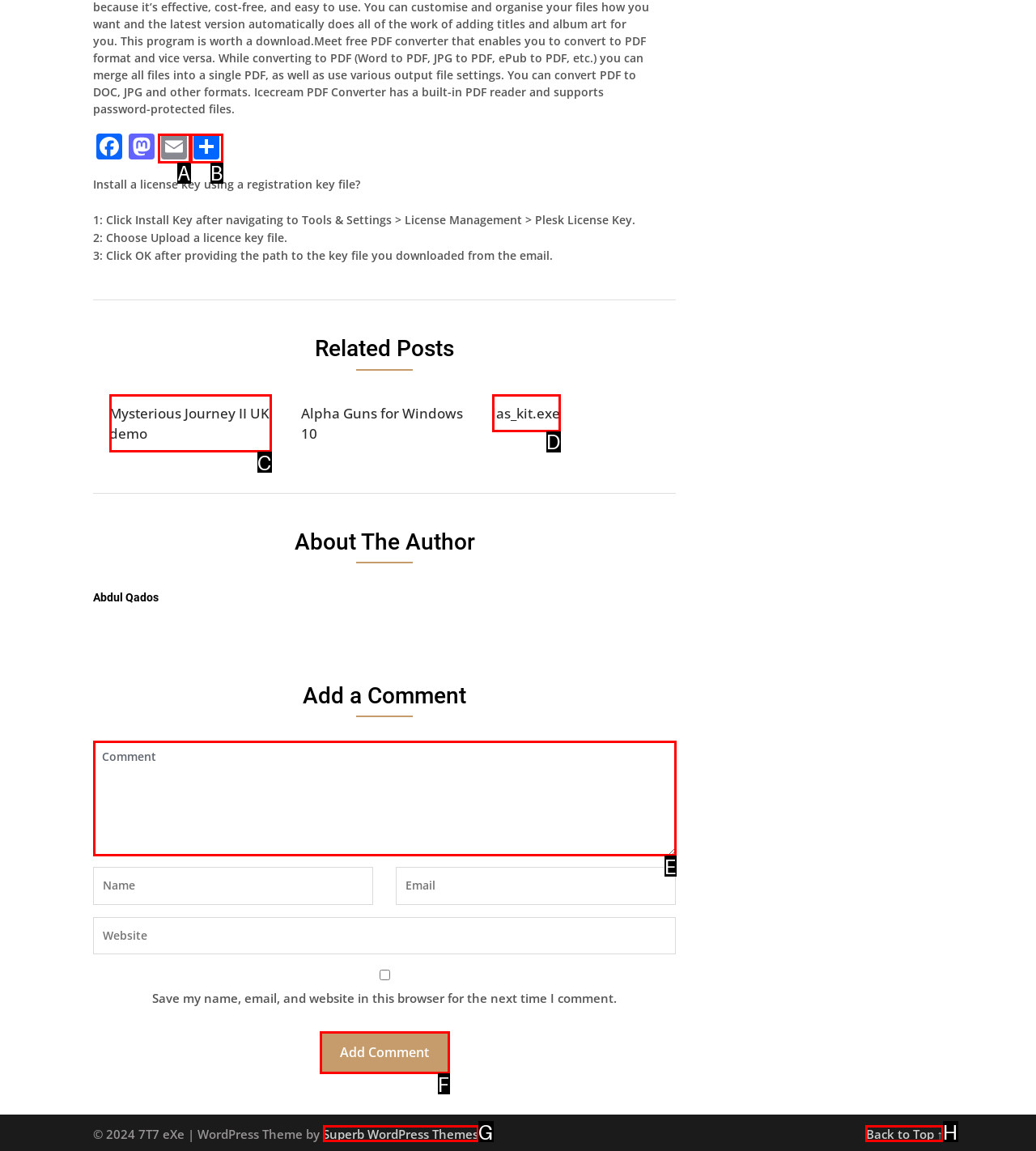Choose the option that matches the following description: name="submit" value="Add Comment"
Answer with the letter of the correct option.

F